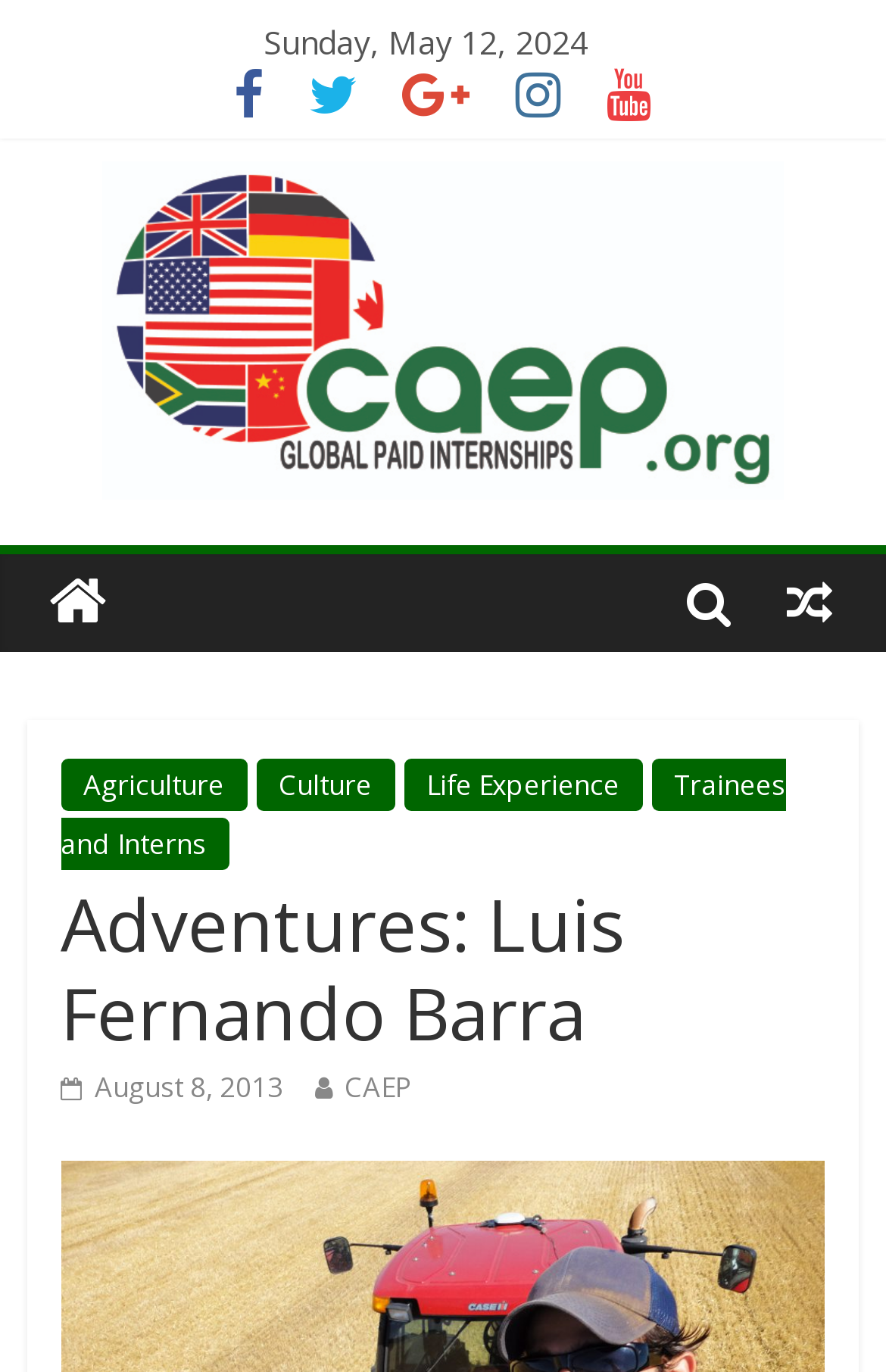Who is the author of the blog post?
Please provide a comprehensive answer based on the contents of the image.

I found the author of the blog post by looking at the heading element on the webpage, which says 'Adventures: Luis Fernando Barra'.